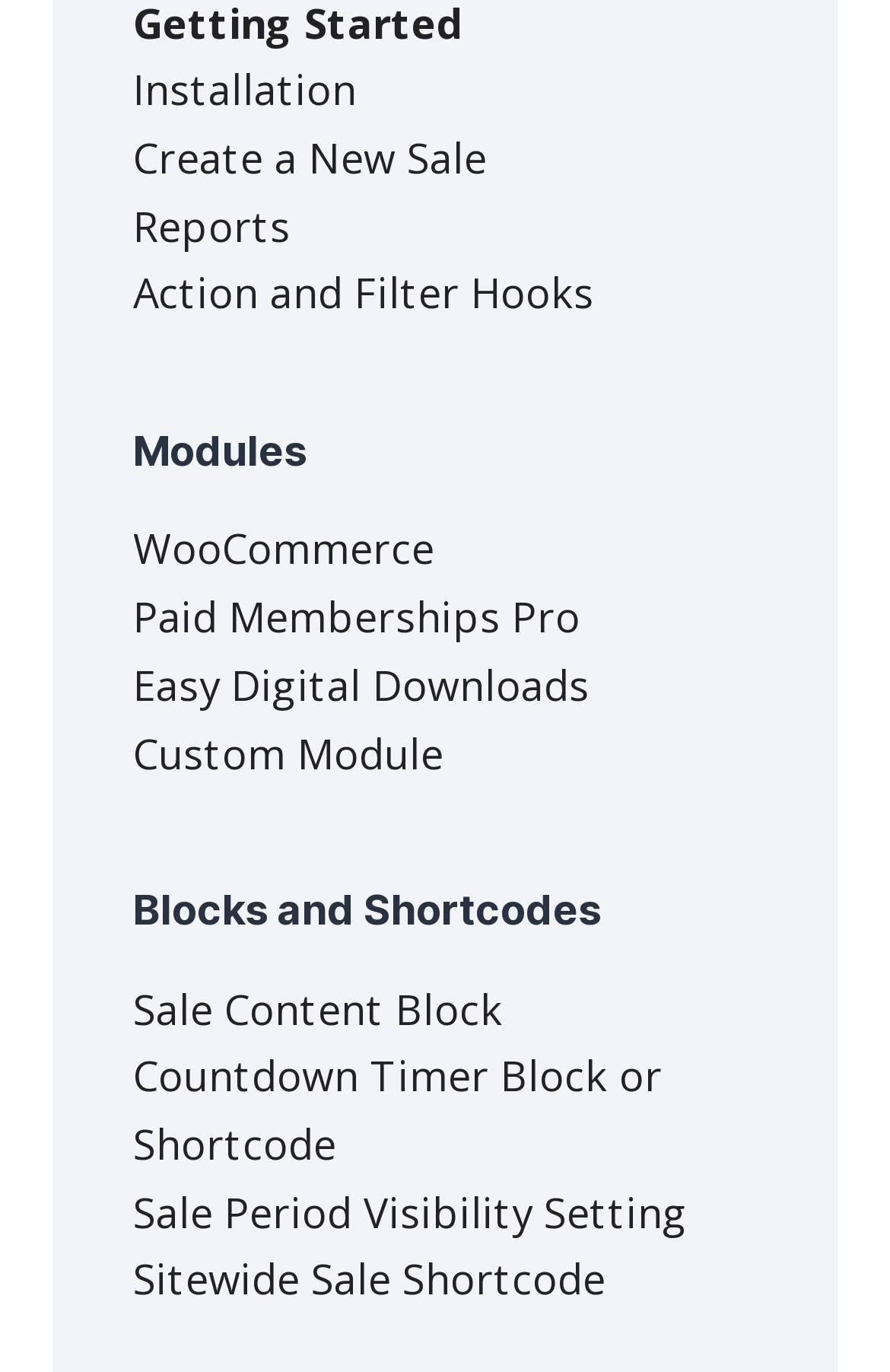Find the bounding box coordinates for the area that must be clicked to perform this action: "Create a new sale".

[0.15, 0.095, 0.547, 0.135]